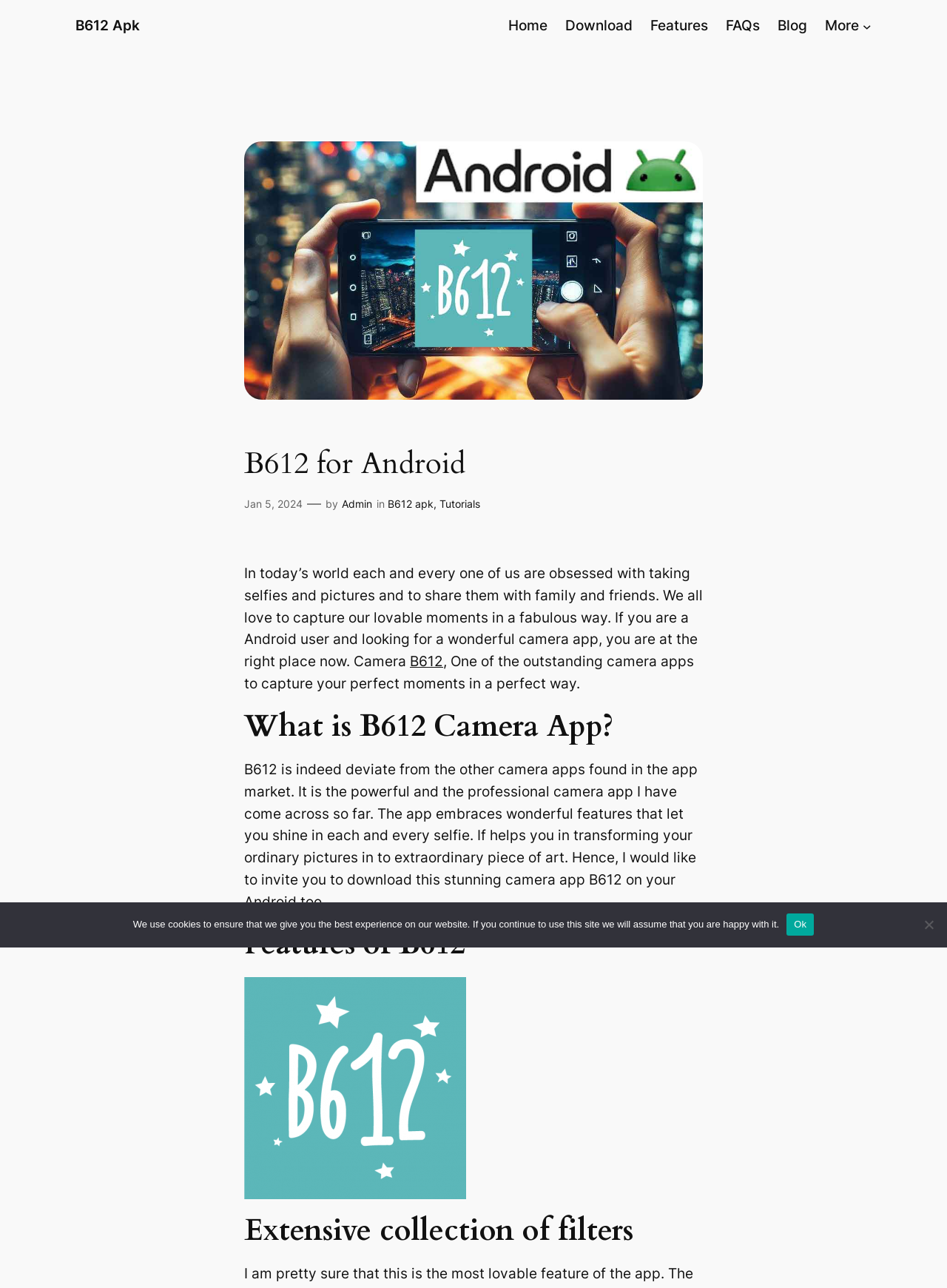What is the purpose of the B612 camera app?
Provide a well-explained and detailed answer to the question.

The purpose of the B612 camera app is to capture perfect moments, as mentioned in the text 'It is the powerful and the professional camera app I have come across so far. The app embraces wonderful features that let you shine in each and every selfie.'